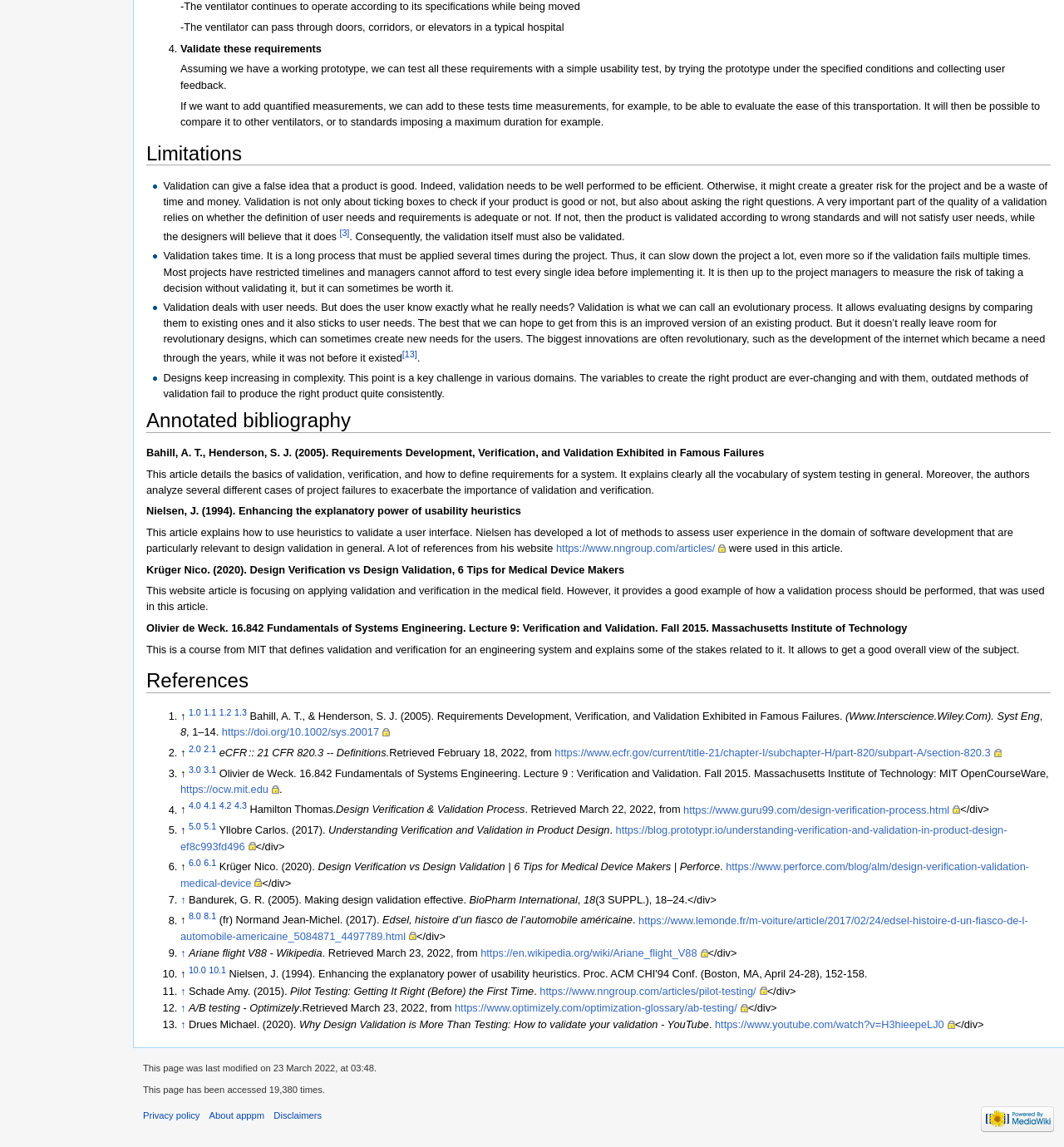For the following element description, predict the bounding box coordinates in the format (top-left x, top-left y, bottom-right x, bottom-right y). All values should be floating point numbers between 0 and 1. Description: About apppm

[0.197, 0.968, 0.249, 0.977]